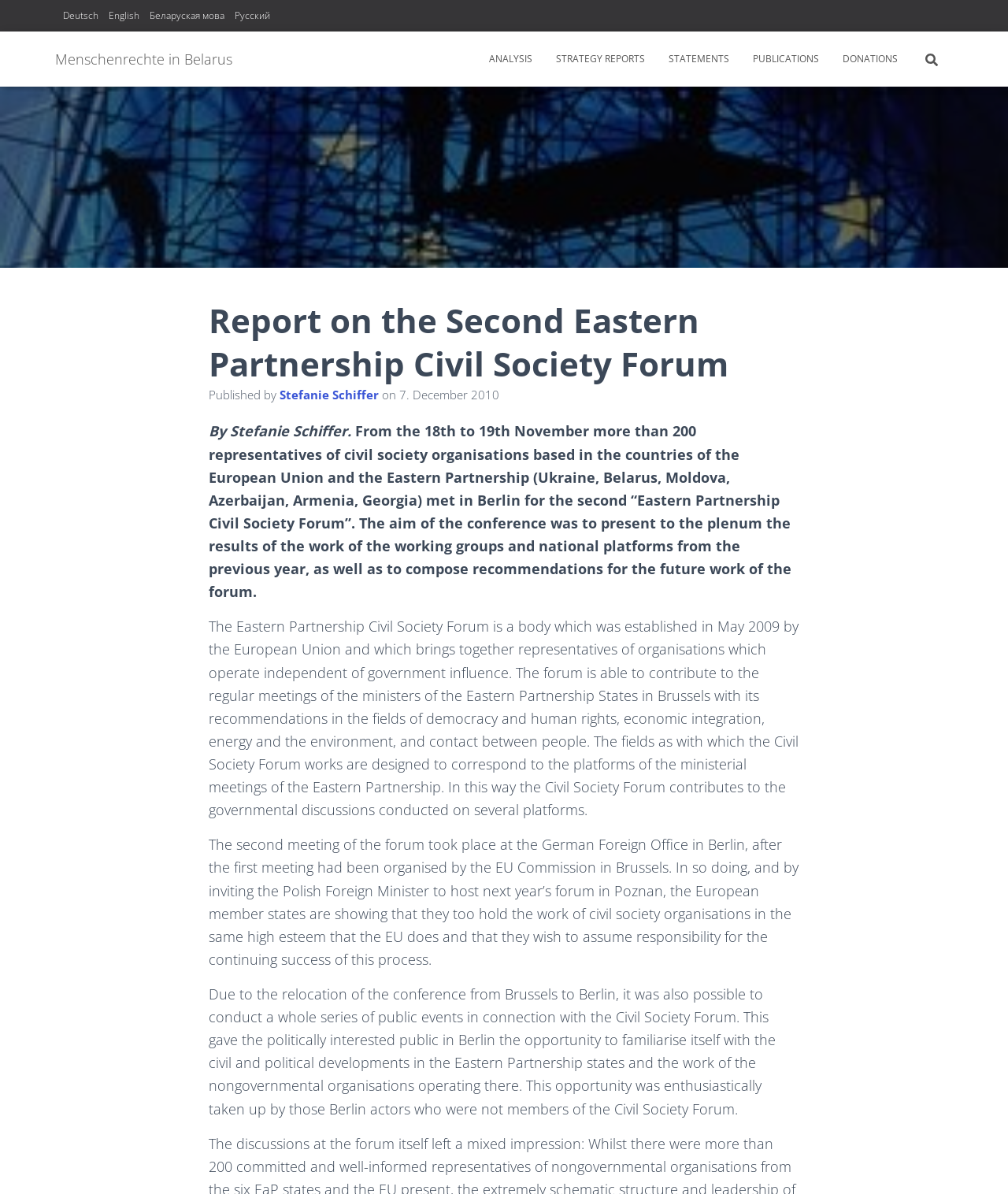Determine the bounding box coordinates for the area that should be clicked to carry out the following instruction: "Search for something".

[0.906, 0.033, 0.914, 0.068]